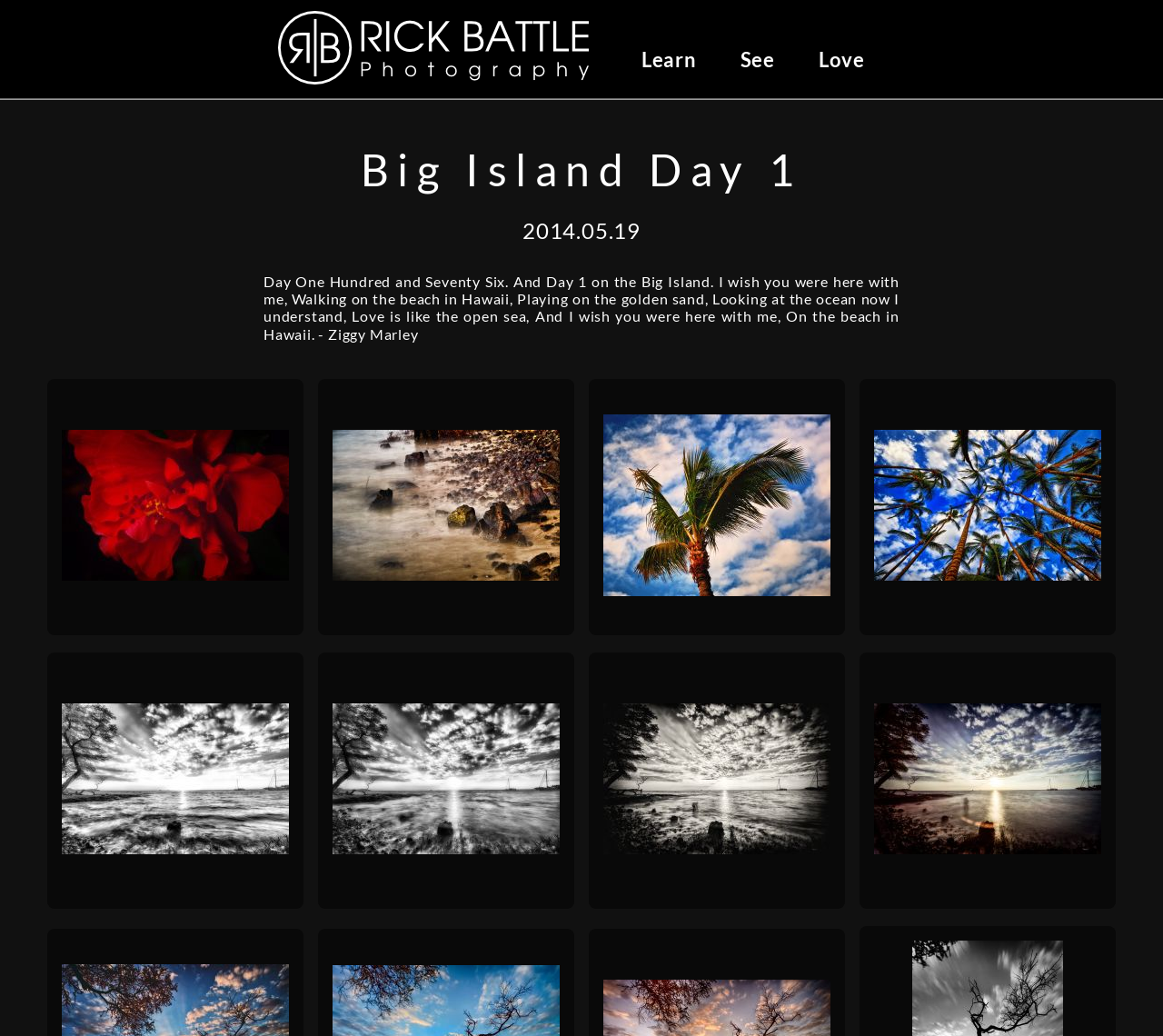Provide the bounding box coordinates of the UI element that matches the description: "Learn".

[0.534, 0.0, 0.616, 0.095]